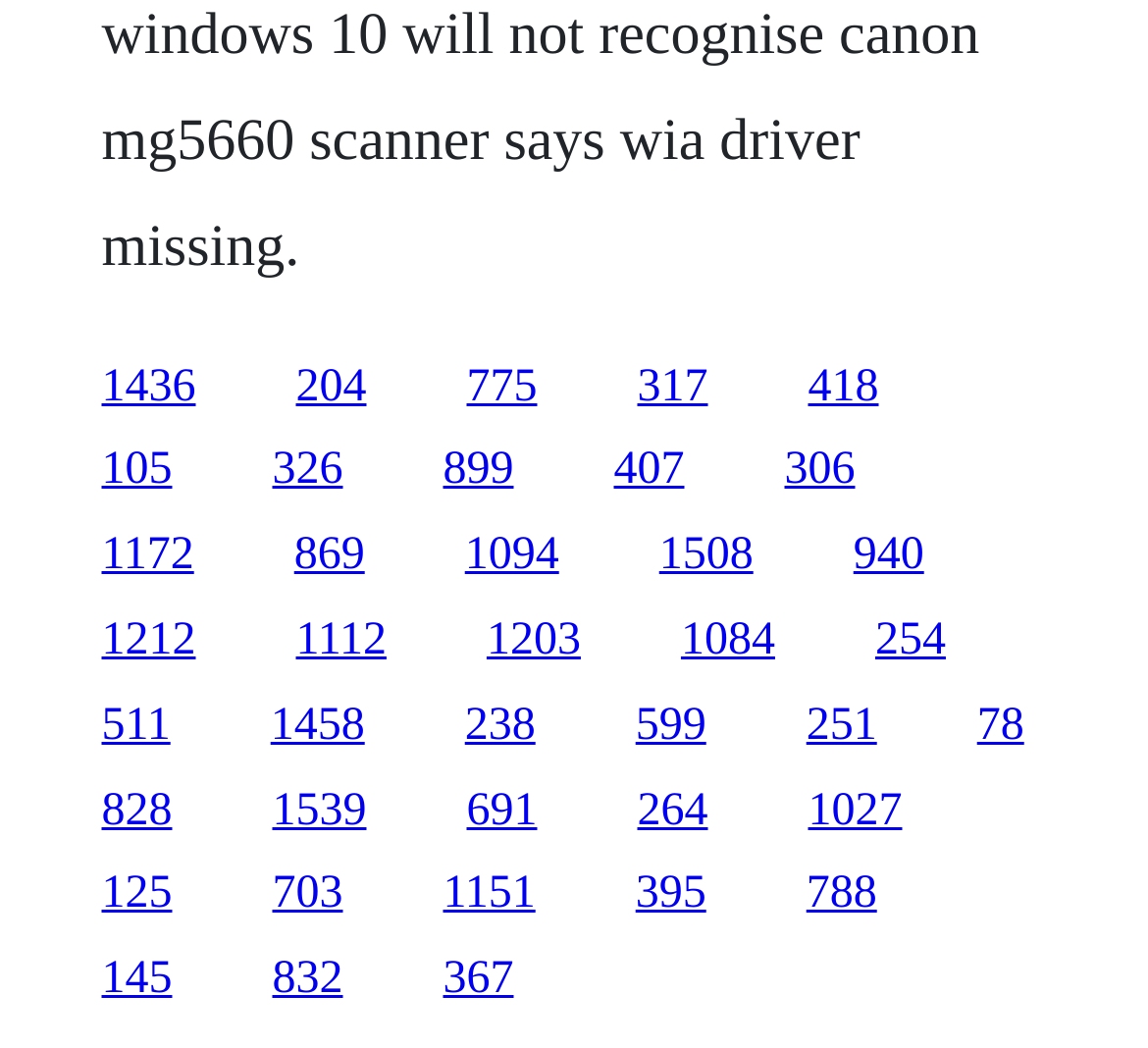Please locate the bounding box coordinates of the element that should be clicked to achieve the given instruction: "click the first link".

[0.088, 0.344, 0.171, 0.392]